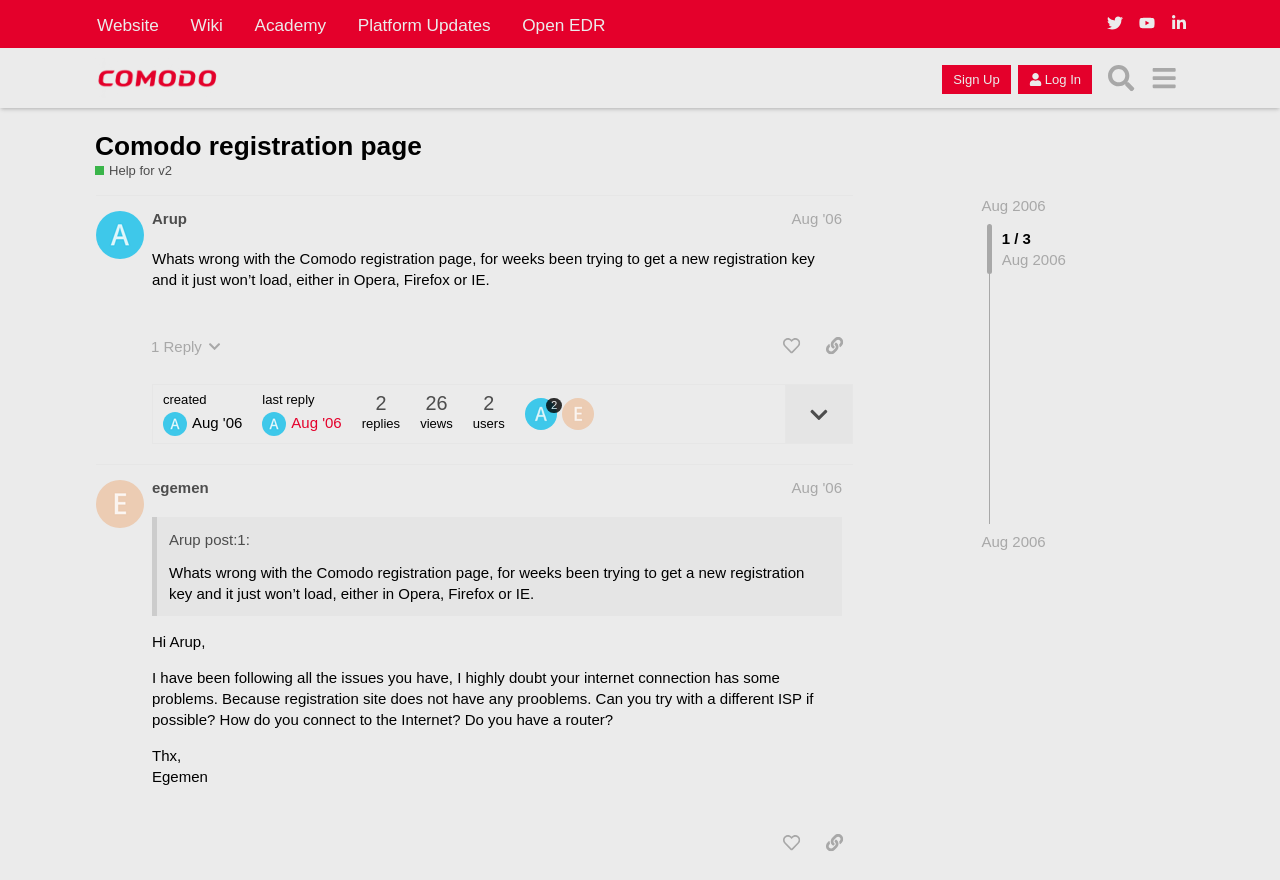Refer to the image and offer a detailed explanation in response to the question: How many views does the topic have?

I looked at the static text labeled as 'views' and found the number '26' next to it, which indicates the number of views the topic has.